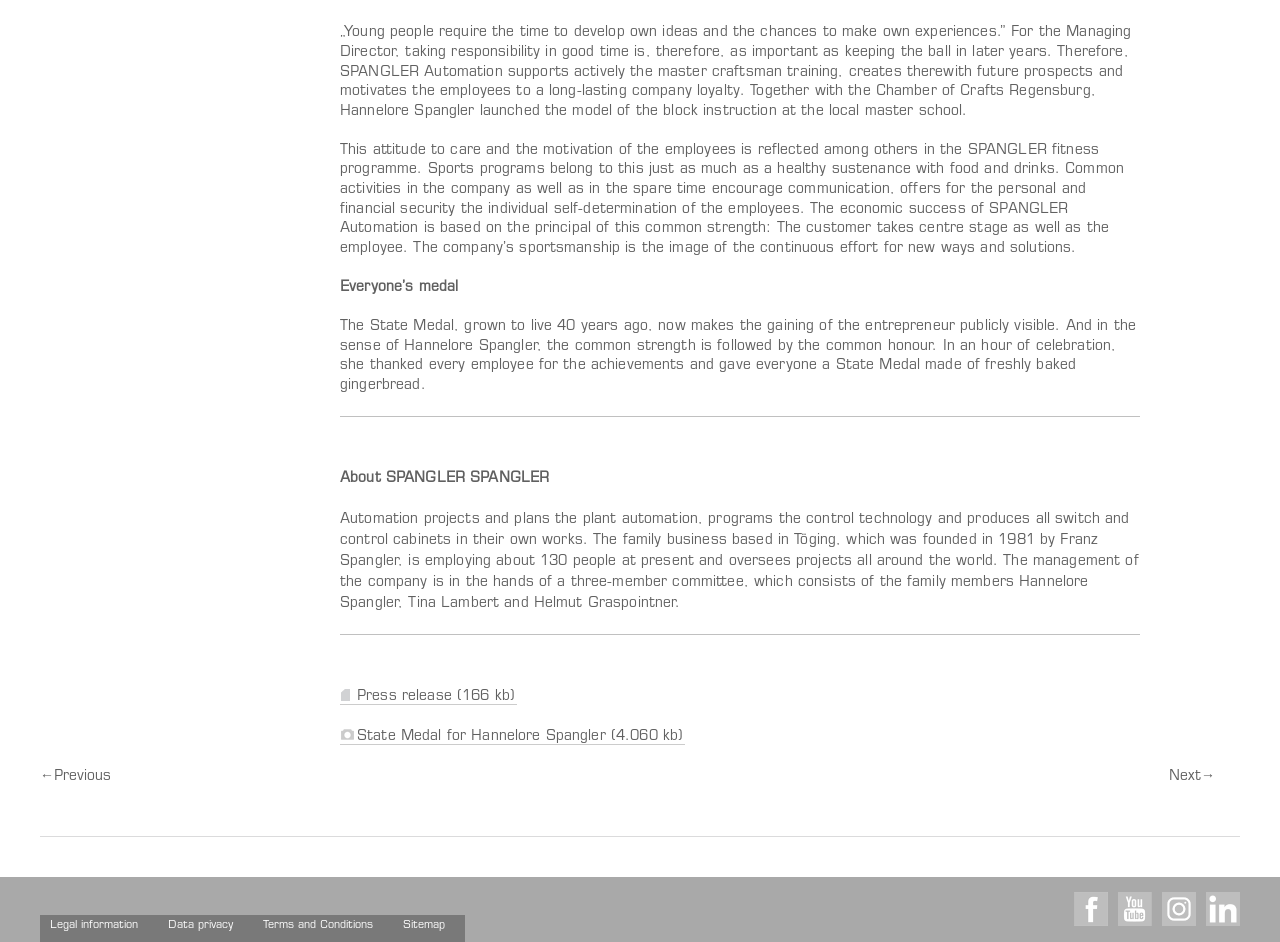Pinpoint the bounding box coordinates of the element you need to click to execute the following instruction: "Learn about Feces". The bounding box should be represented by four float numbers between 0 and 1, in the format [left, top, right, bottom].

None